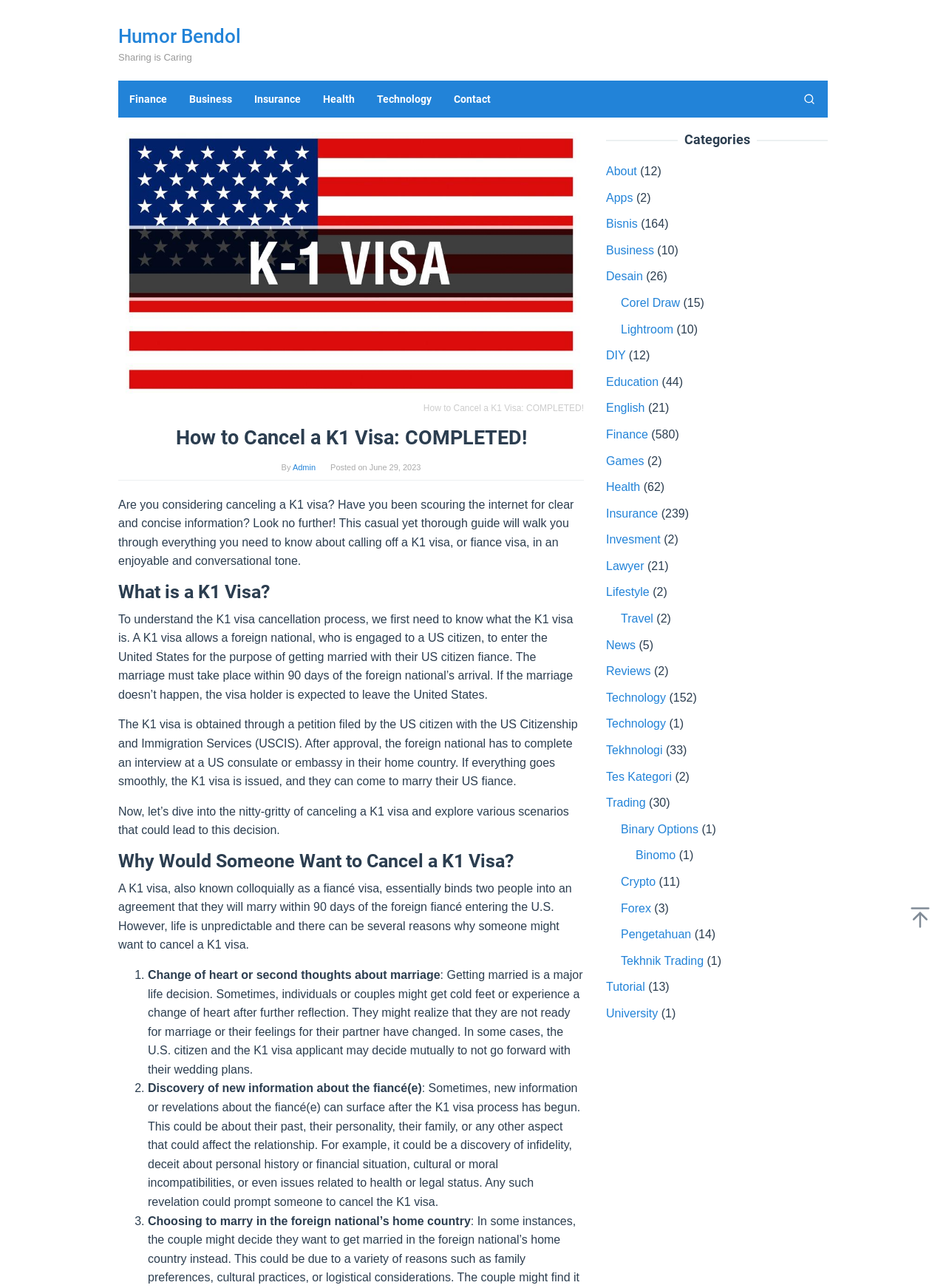Locate the primary heading on the webpage and return its text.

How to Cancel a K1 Visa: COMPLETED!